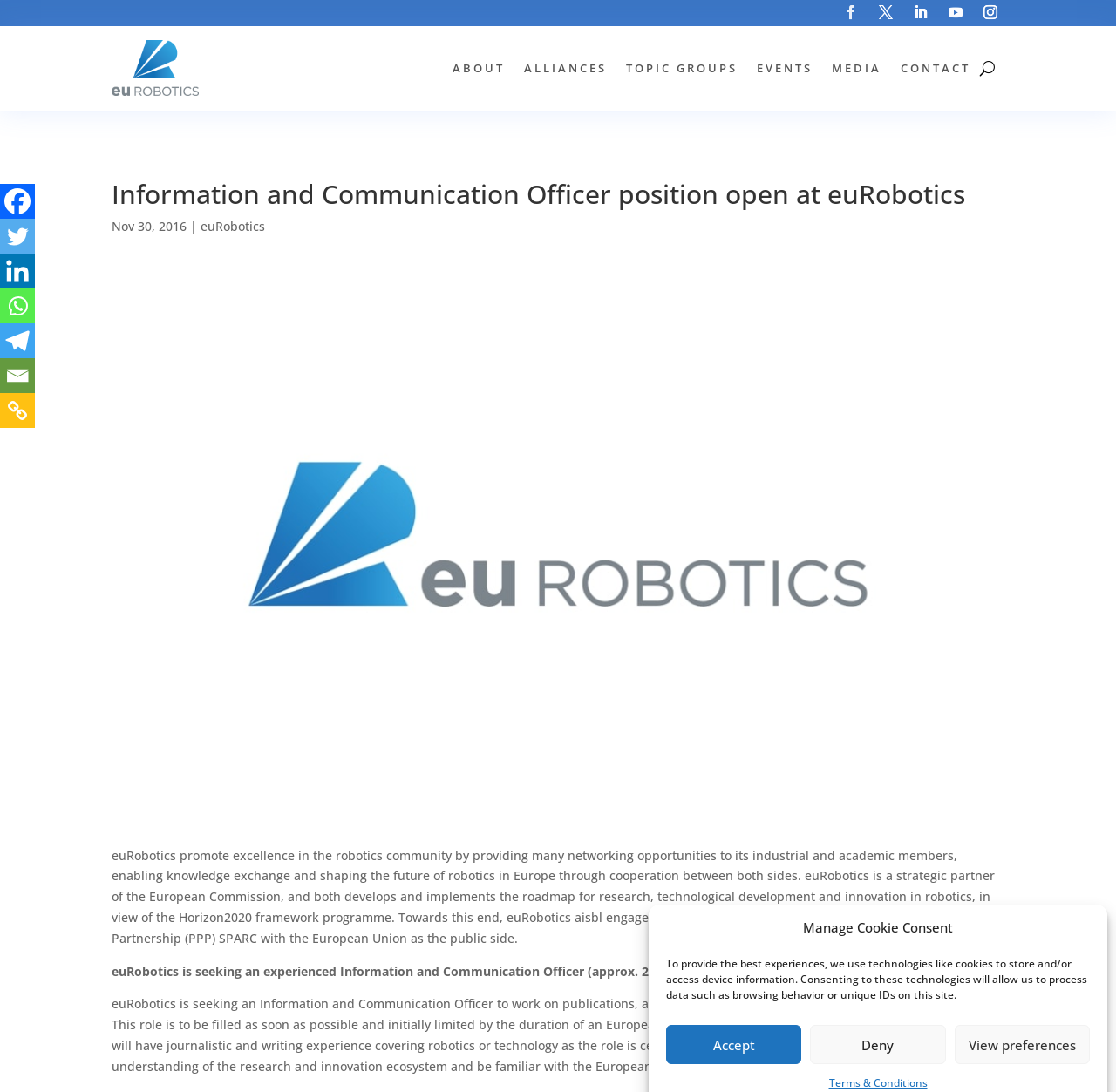What is the organization seeking an Information and Communication Officer?
From the screenshot, provide a brief answer in one word or phrase.

euRobotics